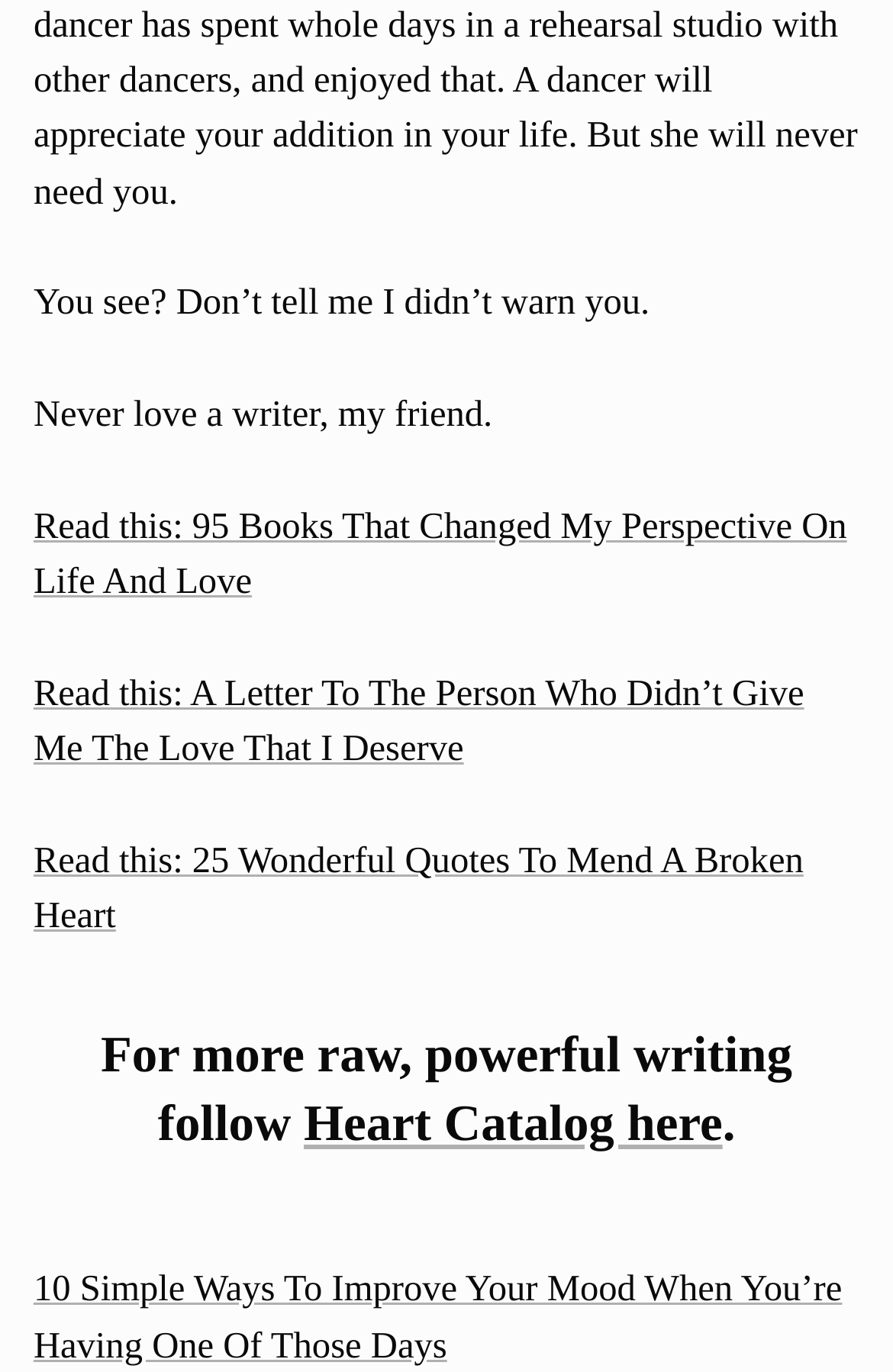What is the topic of the webpage?
Refer to the image and provide a thorough answer to the question.

I analyzed the content of the webpage, including the quotes and link titles, and determined that the topic of the webpage is related to love and relationships.